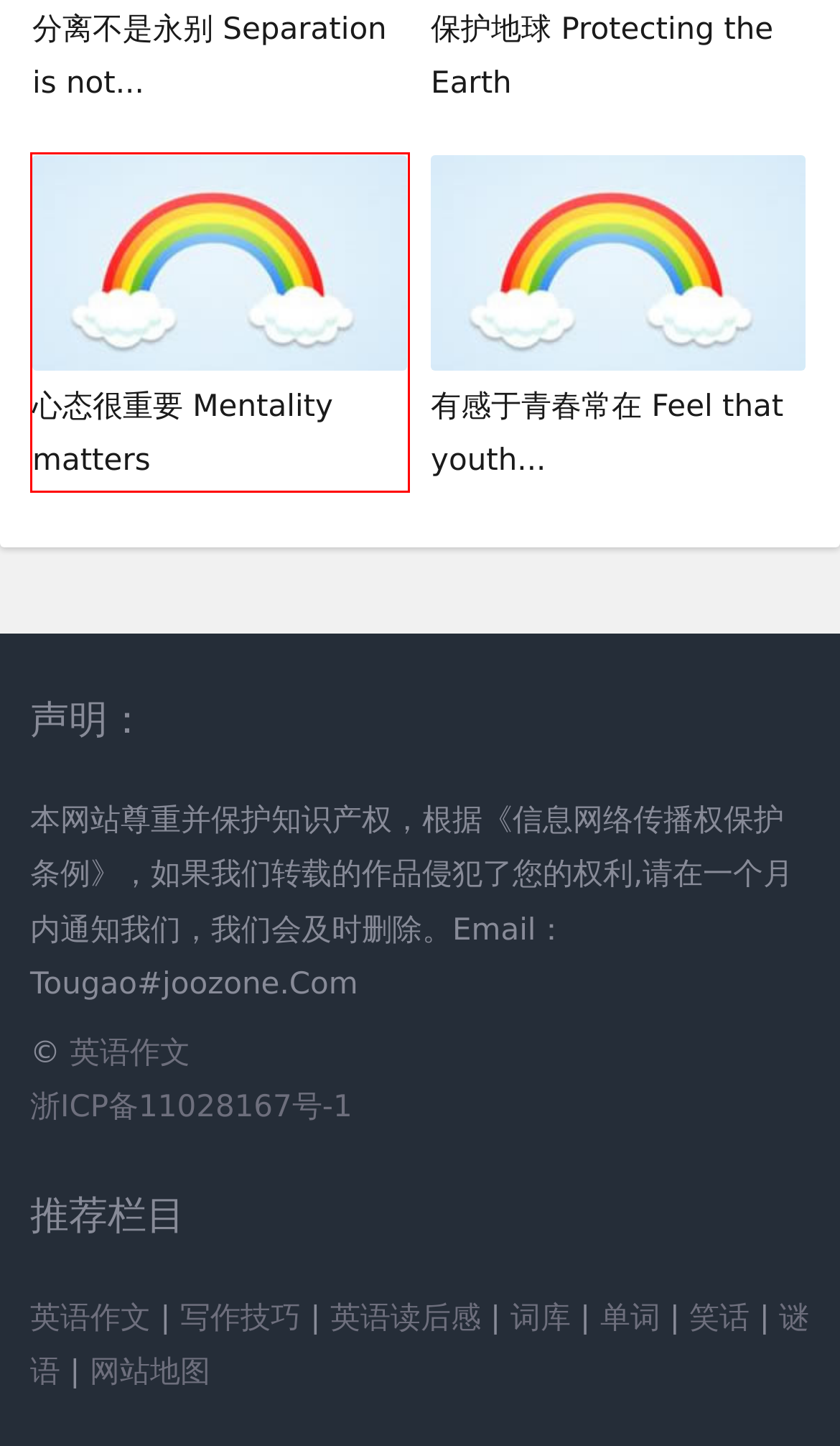Check out the screenshot of a webpage with a red rectangle bounding box. Select the best fitting webpage description that aligns with the new webpage after clicking the element inside the bounding box. Here are the candidates:
A. 心态很重要 Mentality matters - 高考英语作文
B. 机遇在于生活的细节 Chance exists in the daily details - 高考英语作文
C. 英语写作技巧,英语作文写作技巧 - 作文地带
D. 英语作文、英语作文网、英语作文范文、作文素材_作文地带
E. 有感于青春常在 Feel that youth is always here - 高考英语作文
F. 保护地球 Protecting the Earth - 高考英语作文
G. 高中英语作文-作文地带
H. 英语读后感,英文读后感,英语观后感_作文地带

A